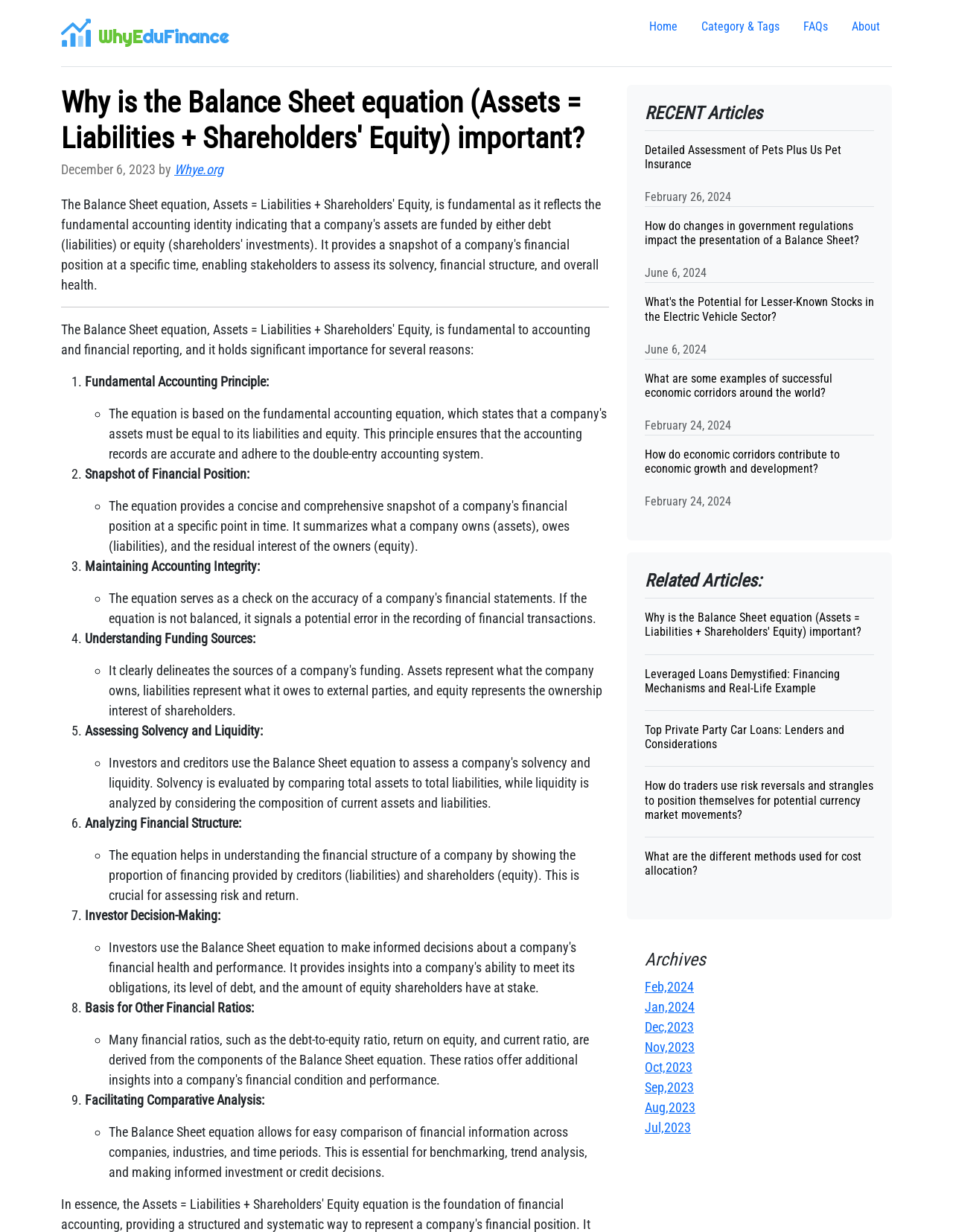Give the bounding box coordinates for the element described by: "About".

[0.881, 0.01, 0.936, 0.034]